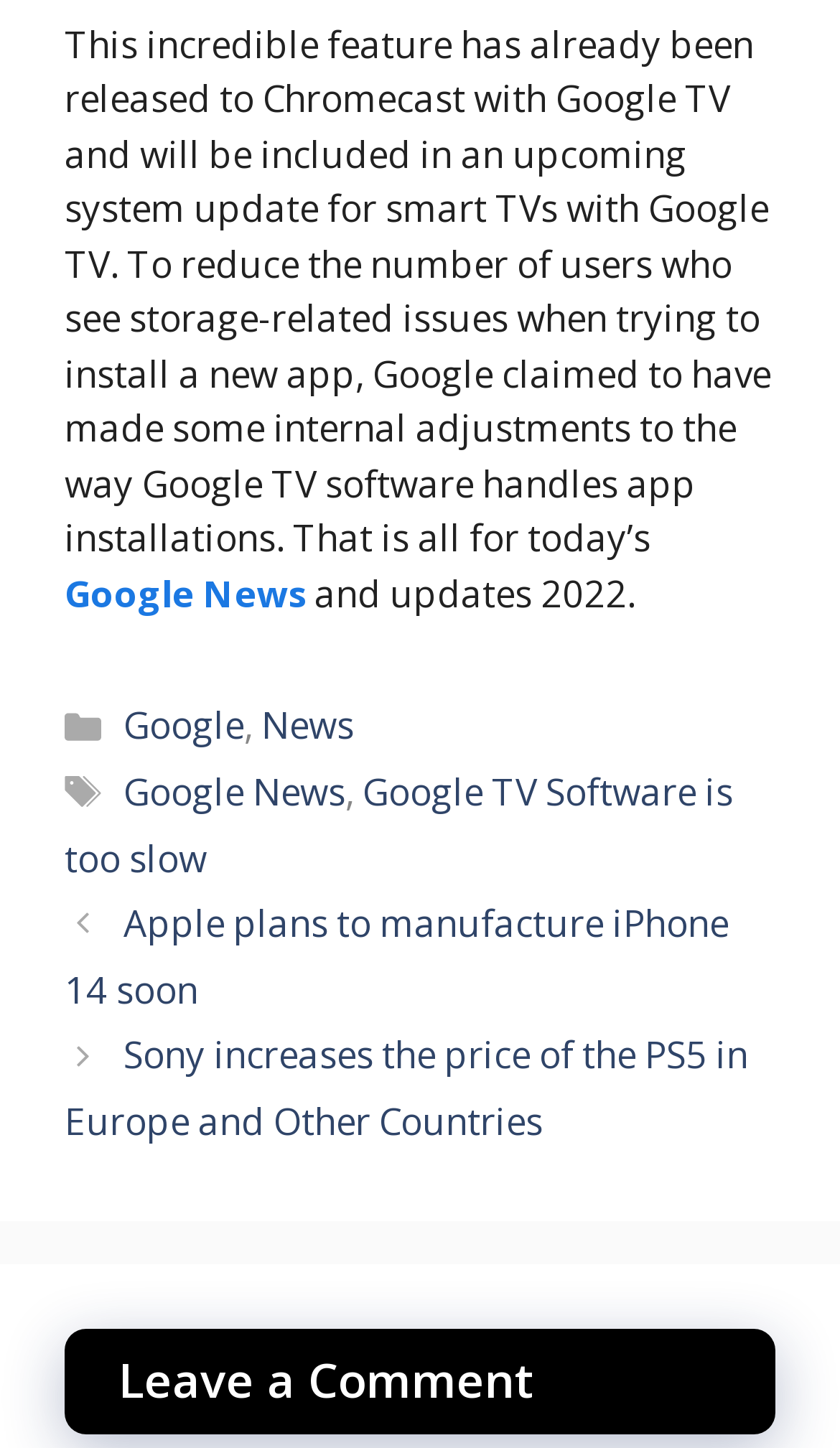Based on the element description: "Google News", identify the bounding box coordinates for this UI element. The coordinates must be four float numbers between 0 and 1, listed as [left, top, right, bottom].

[0.147, 0.529, 0.411, 0.564]